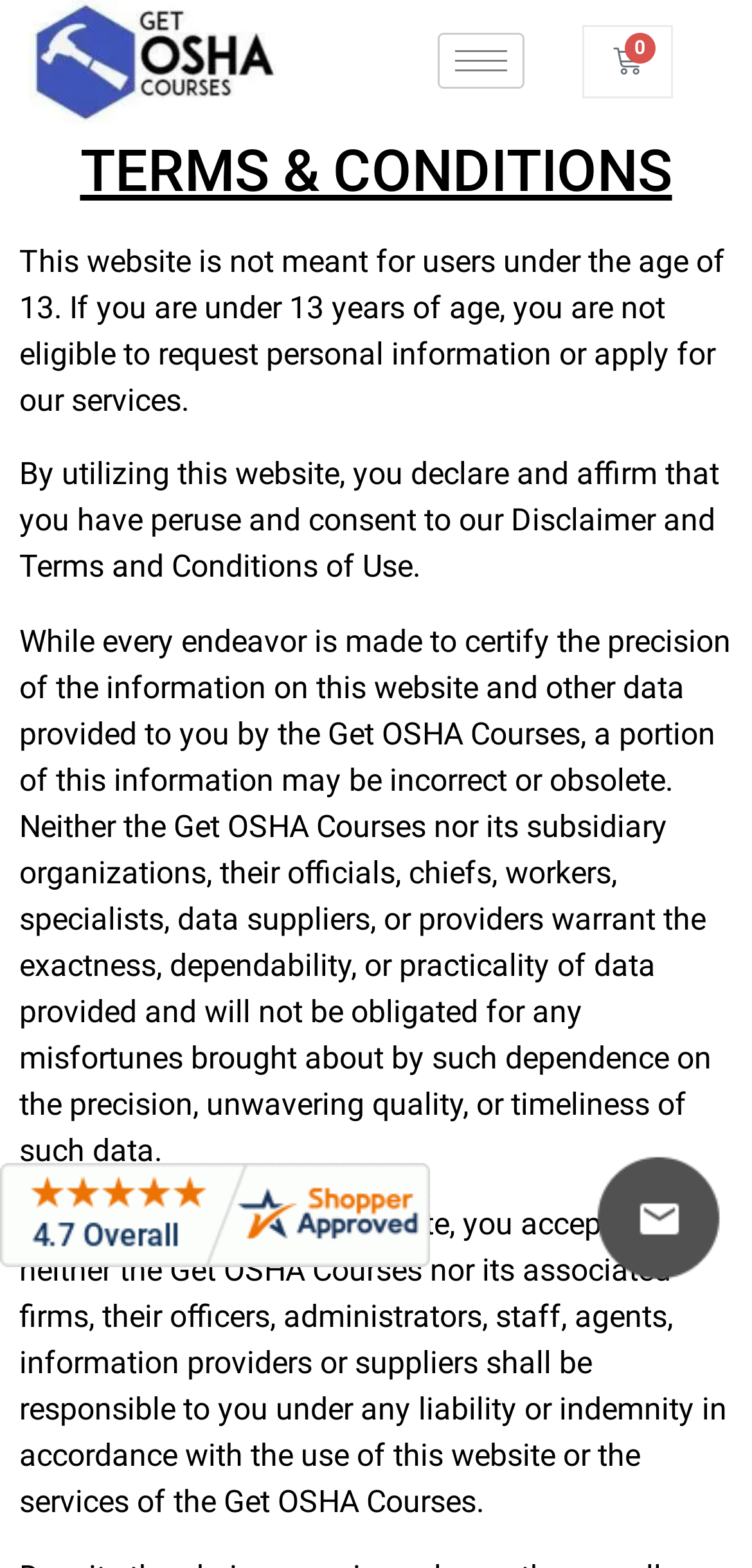Provide a thorough description of the webpage you see.

The webpage is focused on presenting the terms and conditions of OSHA Online Training and Certification, specifically the Get OSHA Courses website. At the top right corner, there is a live chat image and a hamburger icon button. Below the hamburger icon, there is a link to an empty cart. 

On the top center of the page, there is a heading that reads "TERMS & CONDITIONS". Below the heading, there are four paragraphs of static text that outline the terms and conditions of using the website. The first paragraph states that the website is not meant for users under the age of 13 and that they are not eligible to request personal information or apply for services. The second paragraph declares that by using the website, users consent to the disclaimer and terms and conditions of use. The third paragraph explains that while the website strives to provide accurate information, some information may be incorrect or outdated, and the Get OSHA Courses and its affiliates are not liable for any losses caused by reliance on the accuracy of the information. The fourth paragraph states that by accessing the website, users accept that the Get OSHA Courses and its affiliates are not responsible for any liability or indemnity arising from the use of the website or its services.

At the bottom left corner of the page, there is a link to "Customer Reviews" accompanied by an image with the same label.